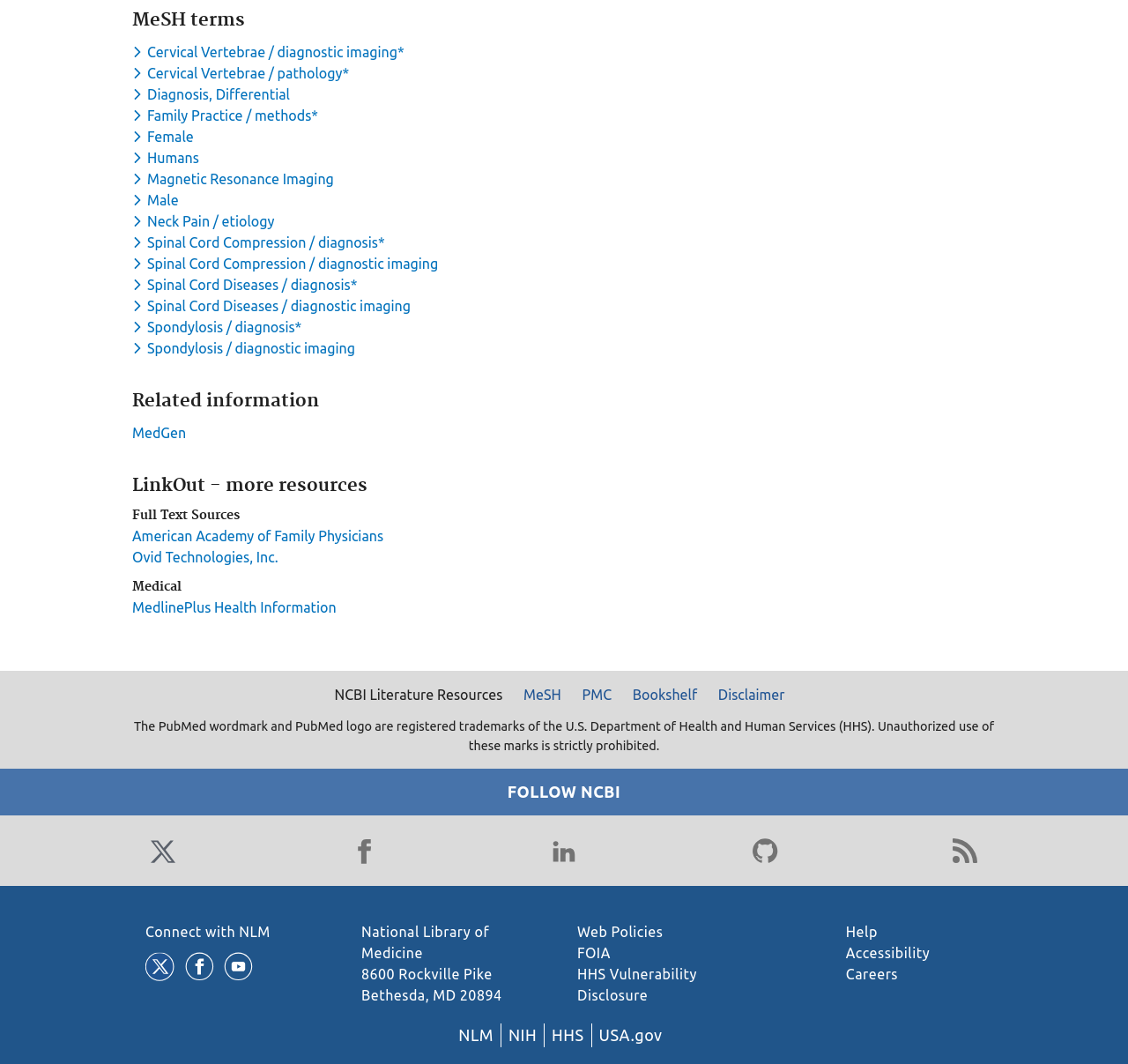What is the purpose of the 'Toggle dropdown menu' buttons?
Using the image, provide a concise answer in one word or a short phrase.

To expand or collapse menus